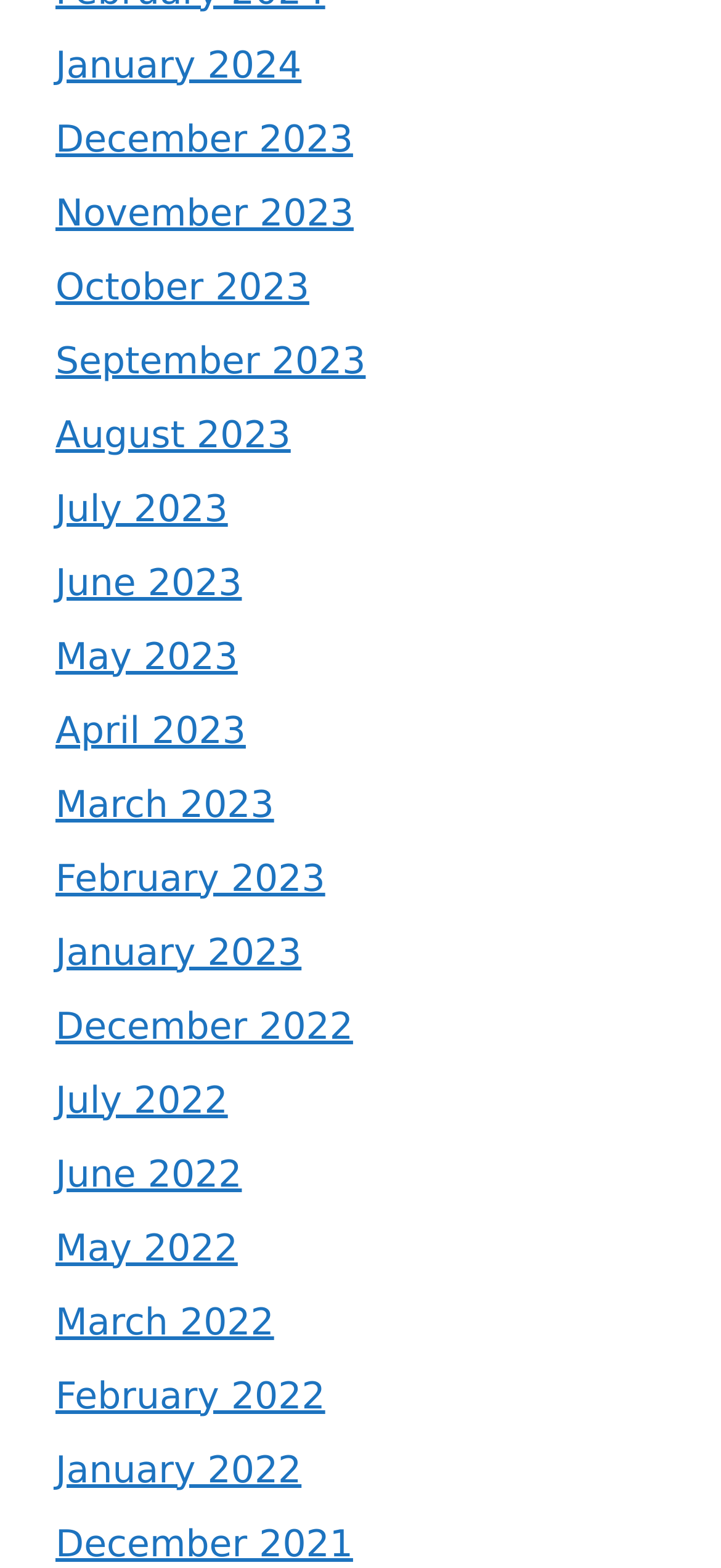Kindly determine the bounding box coordinates of the area that needs to be clicked to fulfill this instruction: "go to Michael Leander's homepage".

None